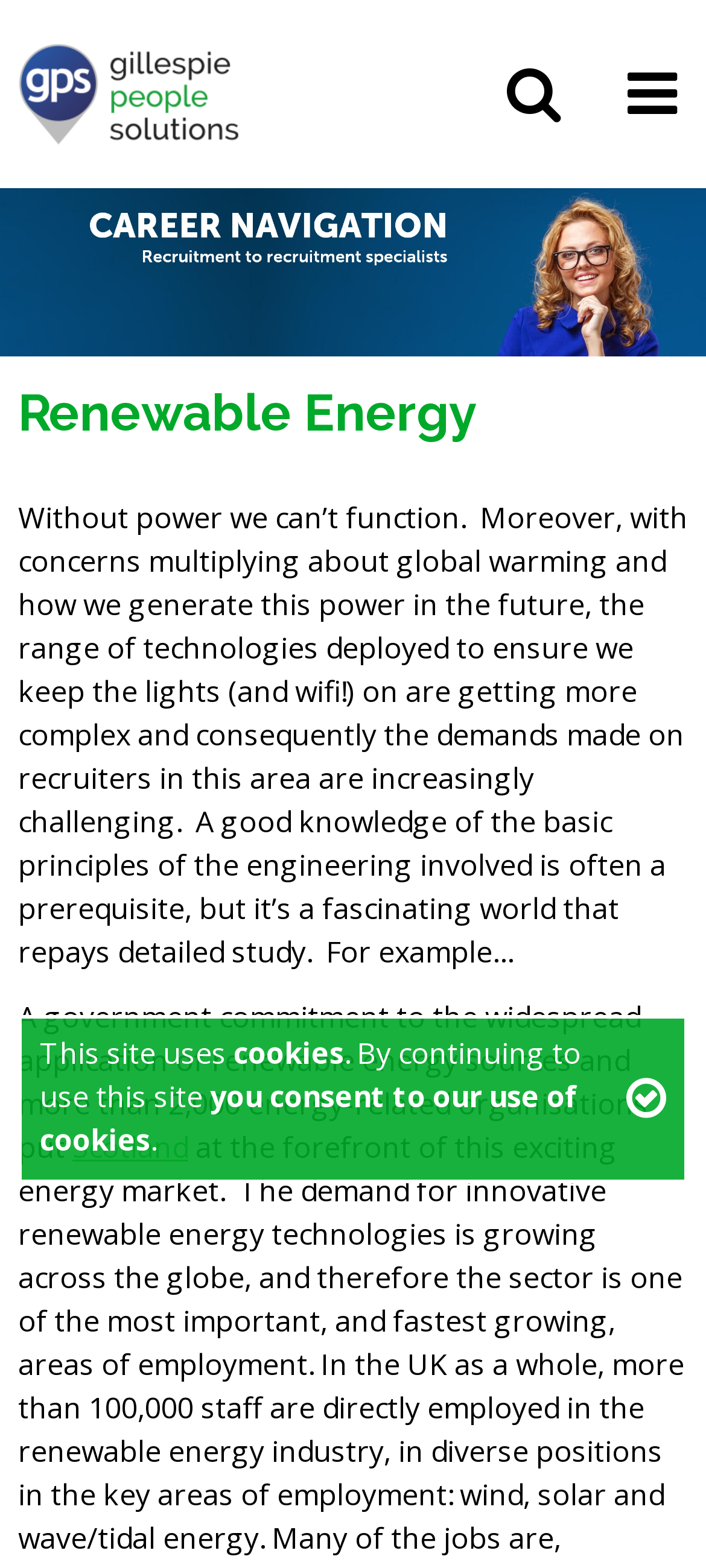What is the country mentioned in the text?
Please answer the question with as much detail and depth as you can.

After reading the text, I found that the country mentioned is Scotland, which is linked to a webpage.